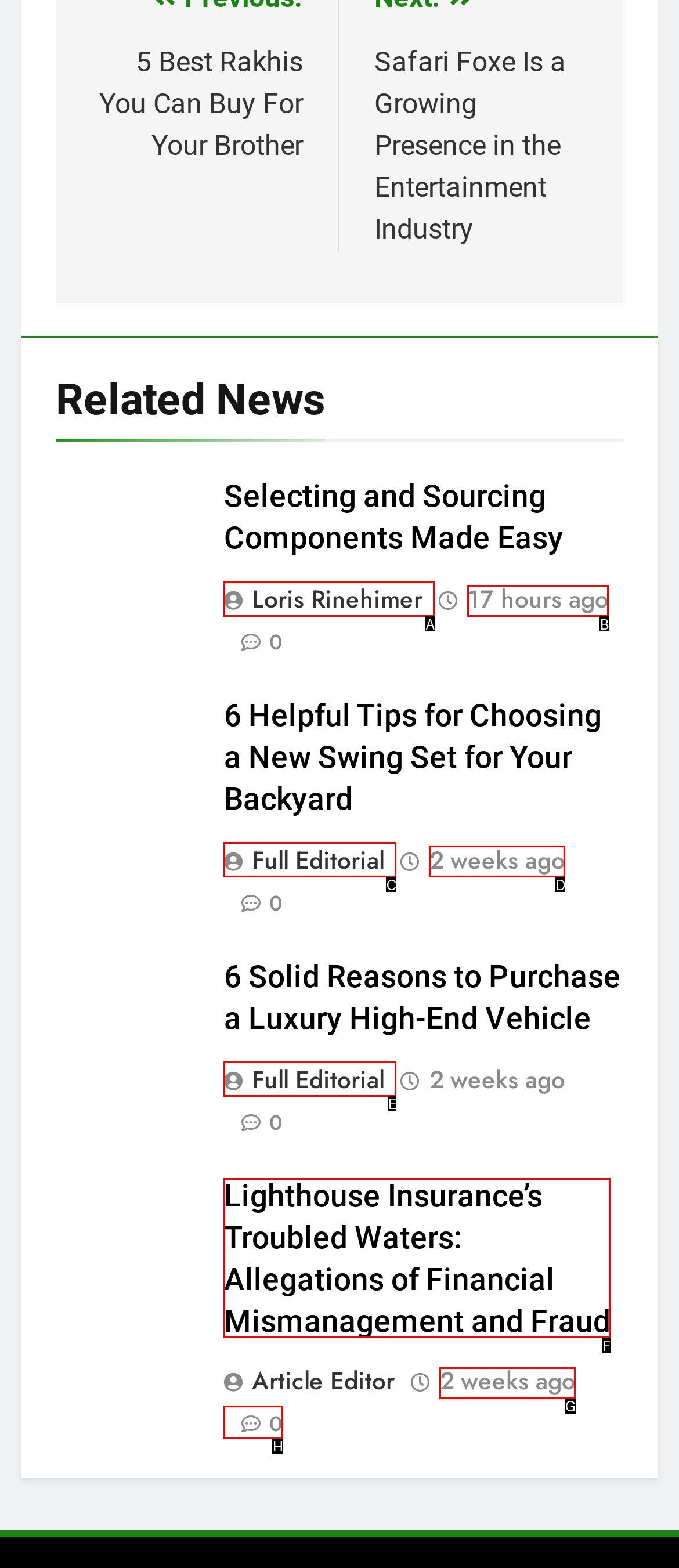Given the description: 2 weeks ago2 weeks ago, identify the matching HTML element. Provide the letter of the correct option.

G